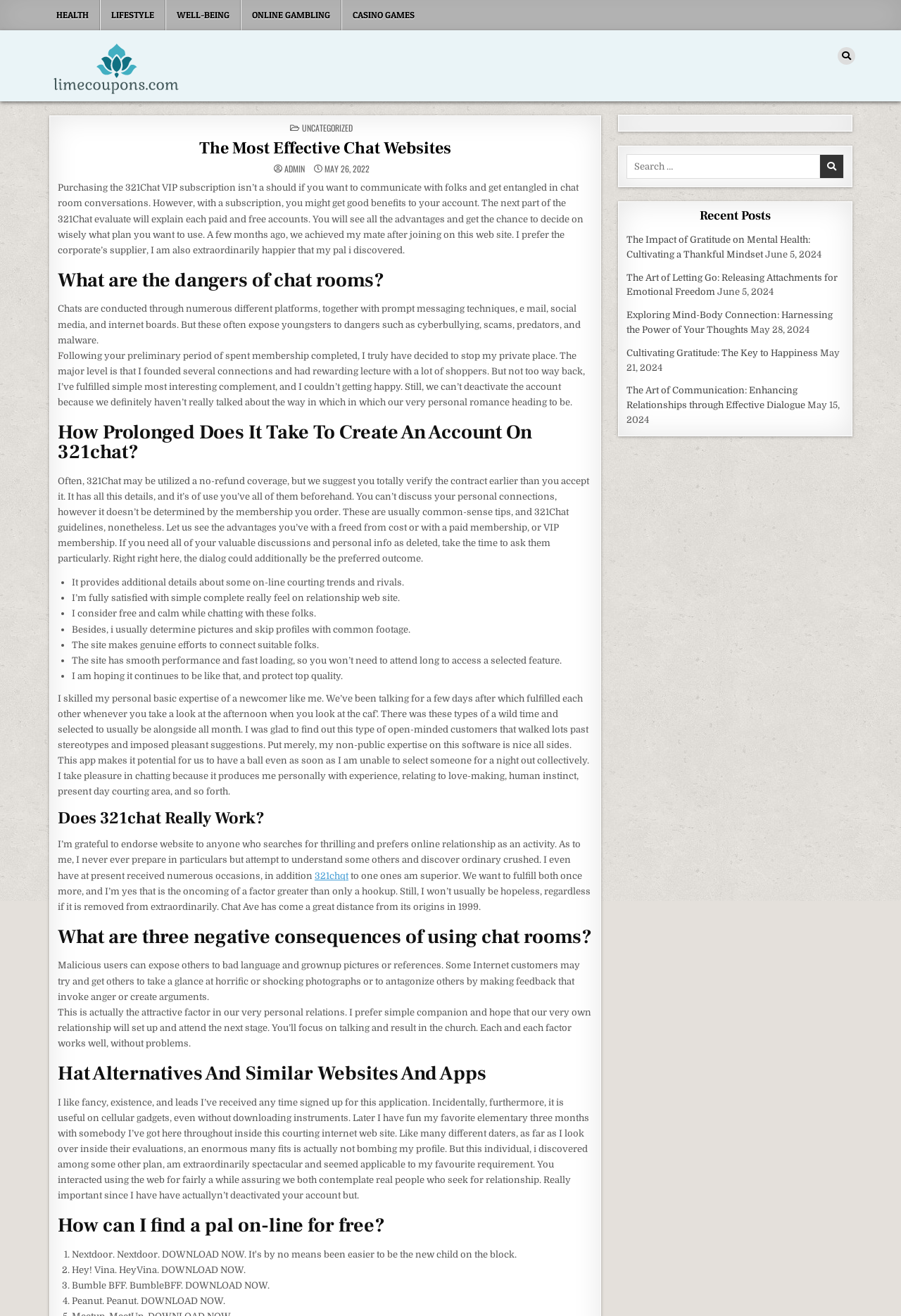Determine the bounding box coordinates for the element that should be clicked to follow this instruction: "Check the 'Recent Posts' section". The coordinates should be given as four float numbers between 0 and 1, in the format [left, top, right, bottom].

[0.696, 0.159, 0.937, 0.169]